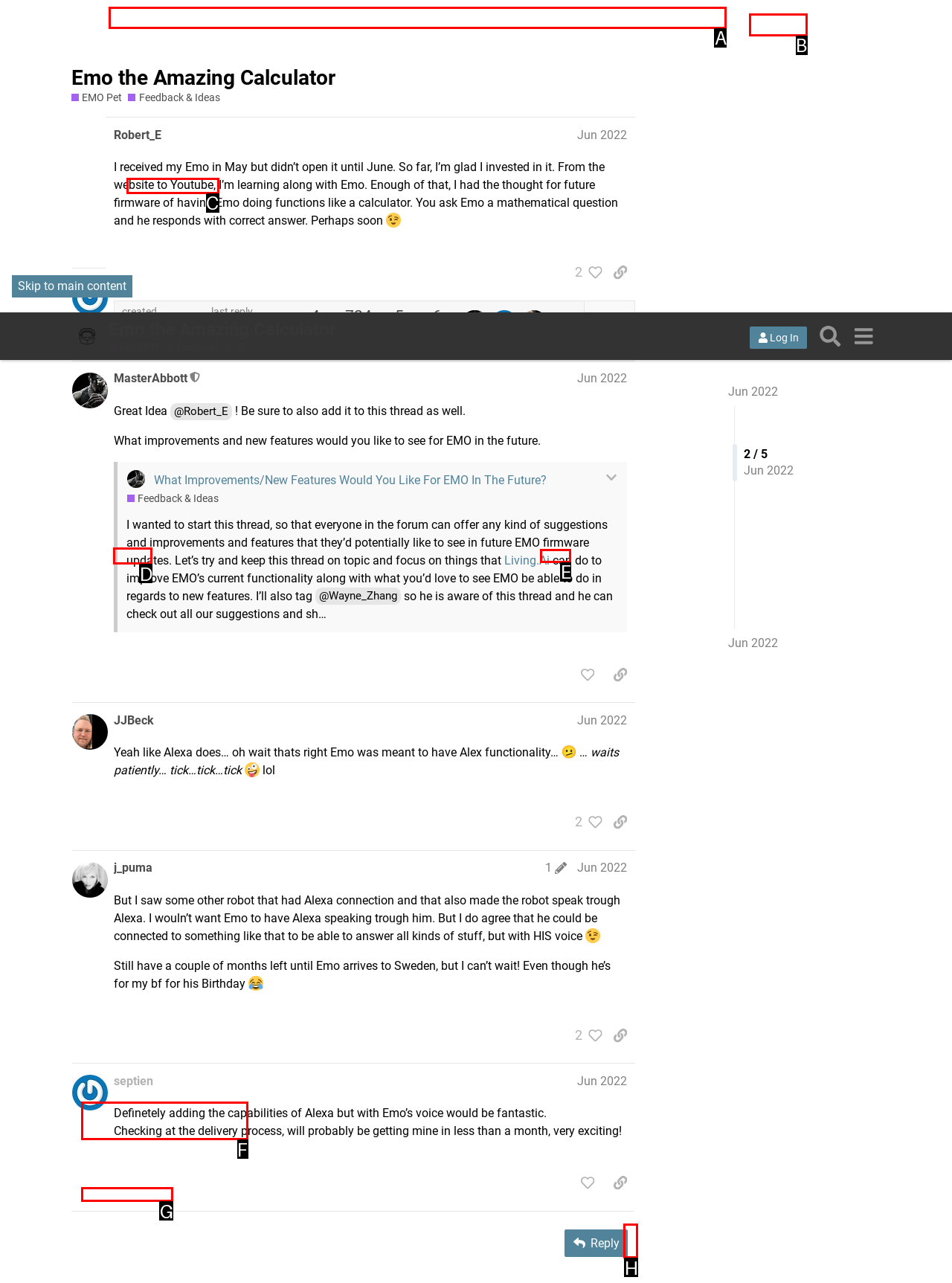Point out the correct UI element to click to carry out this instruction: Log in to the forum
Answer with the letter of the chosen option from the provided choices directly.

B